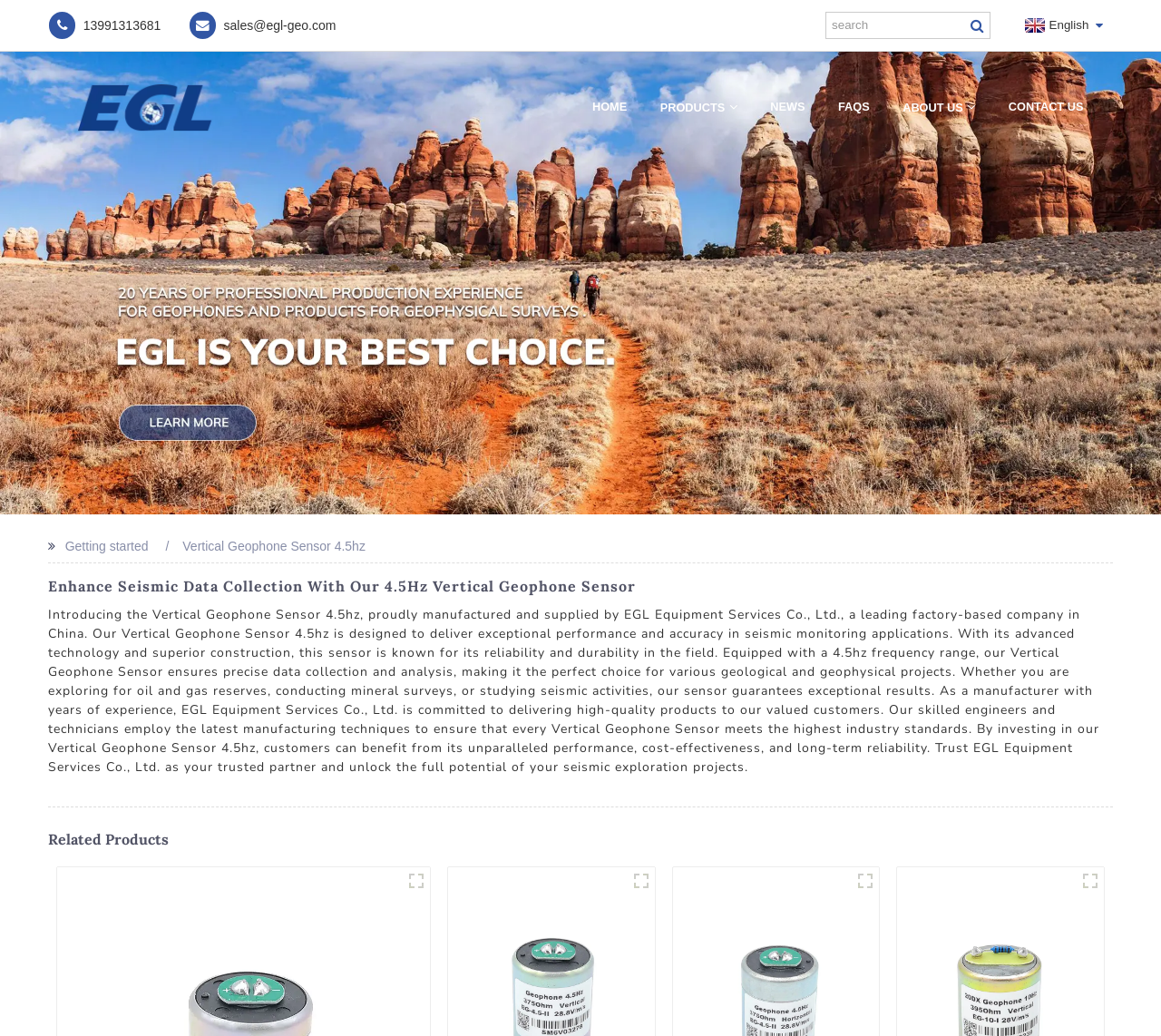What is the purpose of the Vertical Geophone Sensor 4.5hz?
Answer briefly with a single word or phrase based on the image.

Seismic monitoring applications